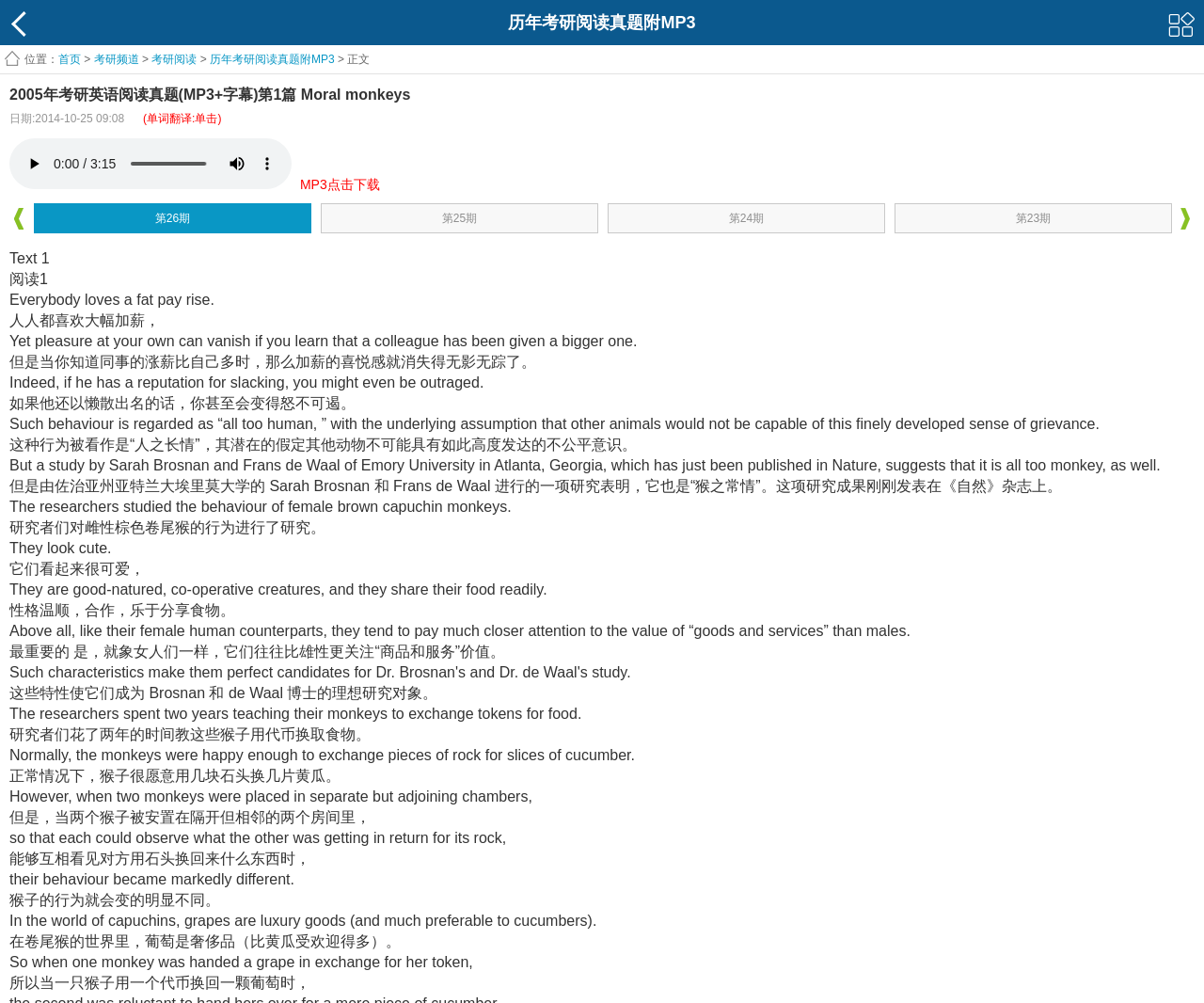Specify the bounding box coordinates of the element's area that should be clicked to execute the given instruction: "view the 26th period". The coordinates should be four float numbers between 0 and 1, i.e., [left, top, right, bottom].

[0.028, 0.203, 0.259, 0.233]